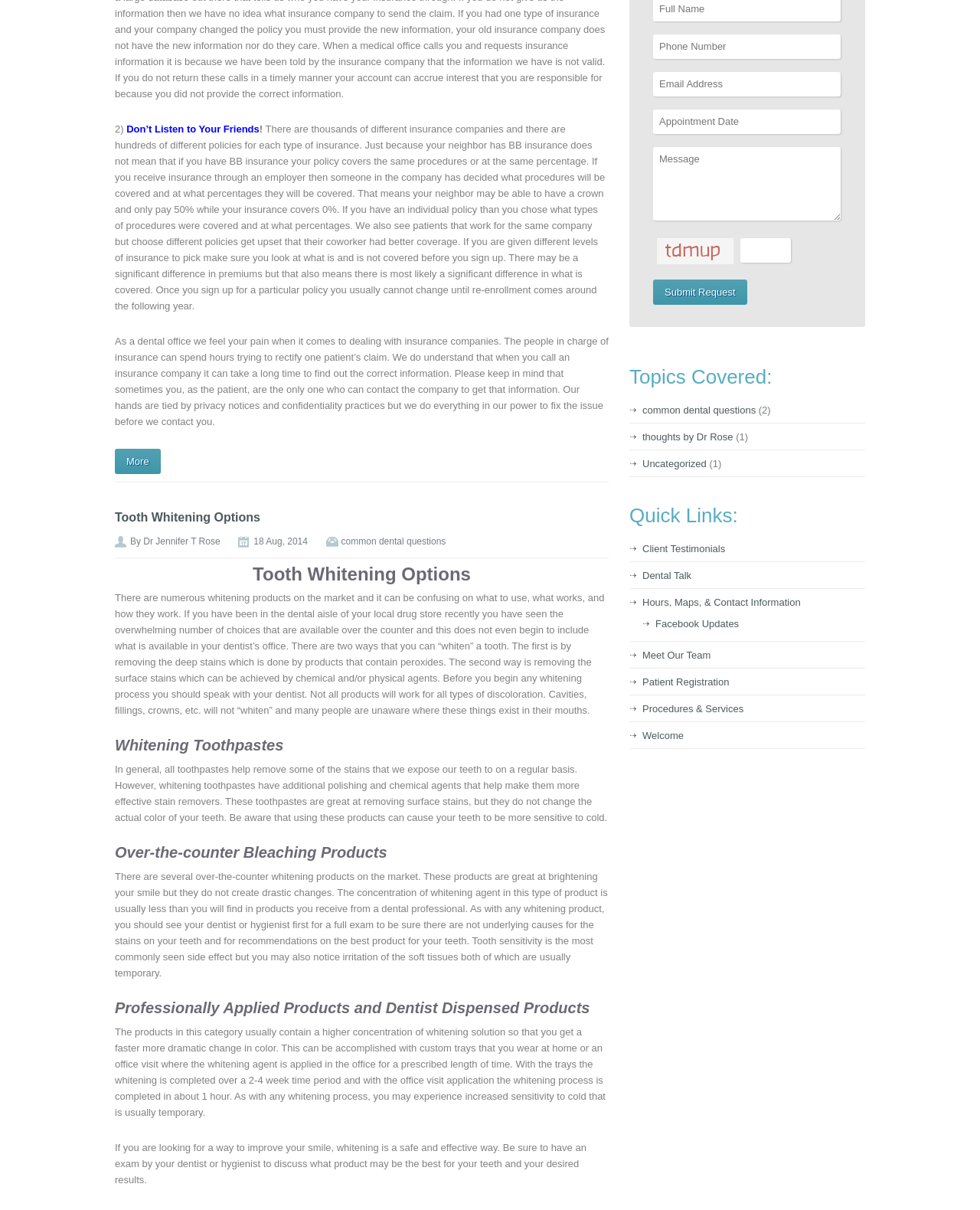Give the bounding box coordinates for this UI element: "Welcome". The coordinates should be four float numbers between 0 and 1, arranged as [left, top, right, bottom].

[0.655, 0.603, 0.698, 0.613]